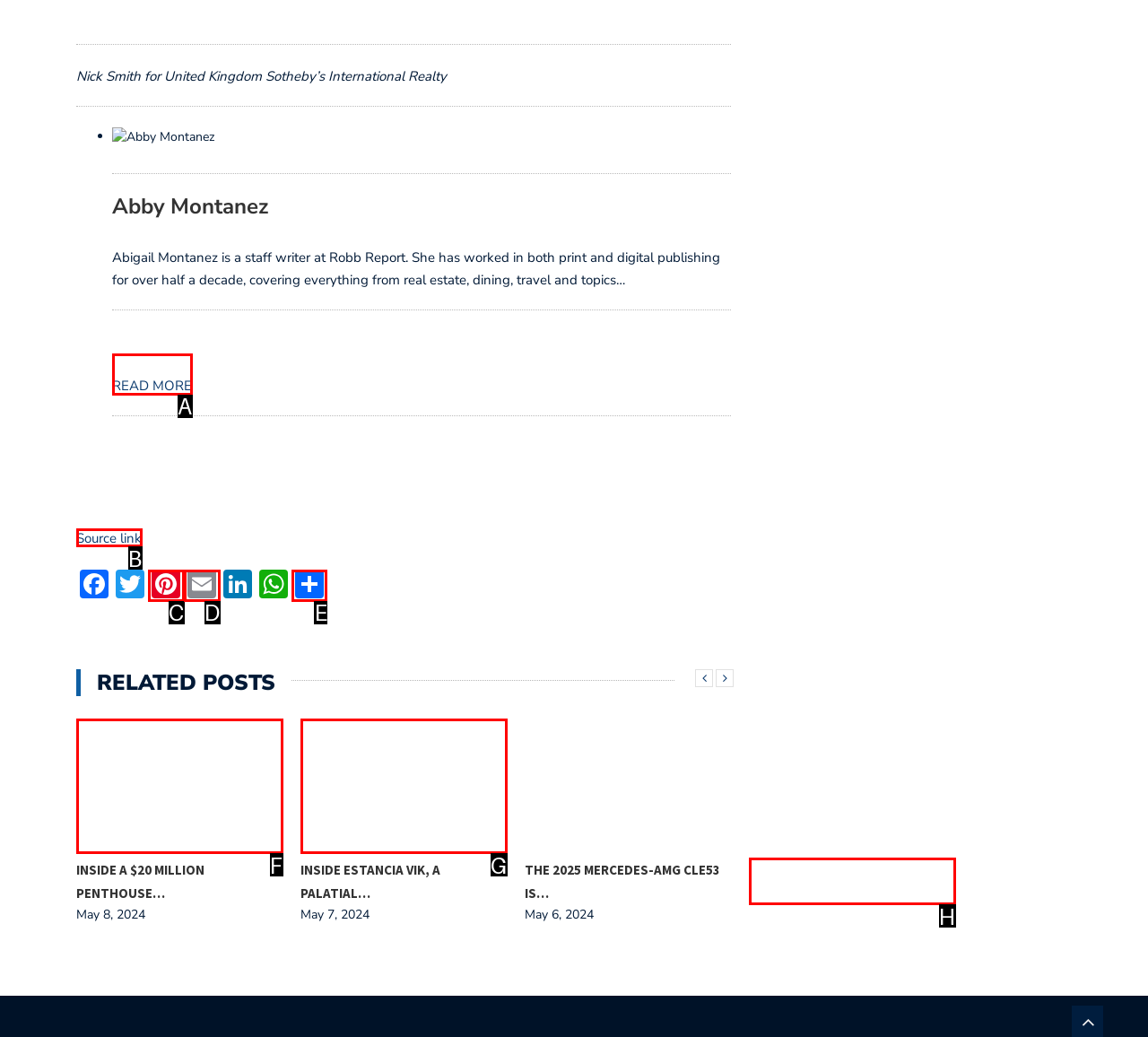Point out which UI element to click to complete this task: Share the article
Answer with the letter corresponding to the right option from the available choices.

E